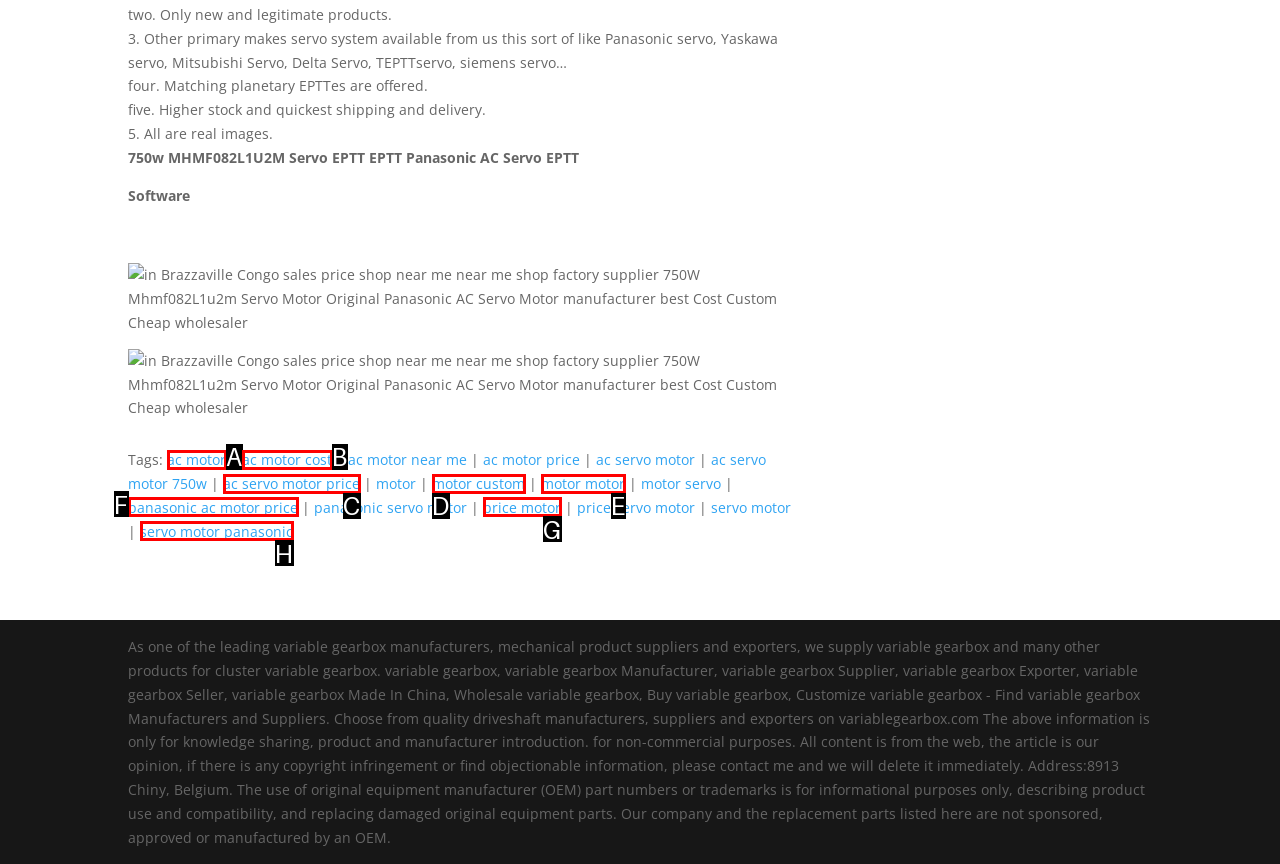From the given options, find the HTML element that fits the description: bailed out quickly and discreetly. Reply with the letter of the chosen element.

None